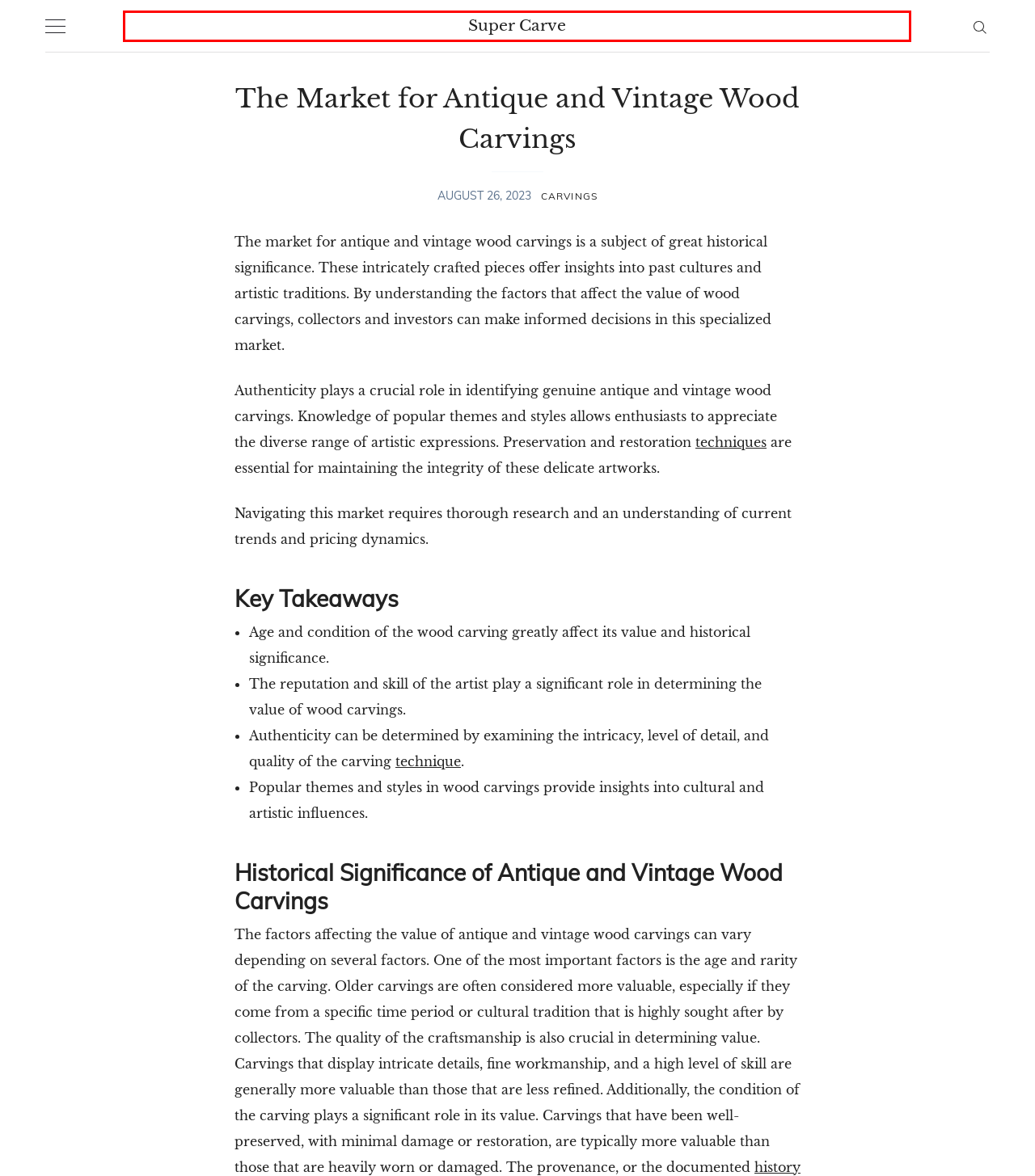With the provided webpage screenshot containing a red bounding box around a UI element, determine which description best matches the new webpage that appears after clicking the selected element. The choices are:
A. Finishing Techniques: Stains, Varnishes, and Polishes for Wood Carvings - Super Carve
B. Super Carve - All About Carving
C. The History of Wood Carving: From Primitive Tools to Modern Artistry - Super Carve
D. Envisioning Tomorrow: Predicting the Future of Wood Carving - Super Carve
E. Sustainable Wood Carving: Choosing and Sourcing Eco-Friendly Woods - Super Carve
F. Breaking the Mold: Evolving Styles in 21st Century Wood Carving - Super Carve
G. Carvings - Super Carve
H. Melding Masterpieces: Joining Techniques in Contemporary Wood Carving - Super Carve

B